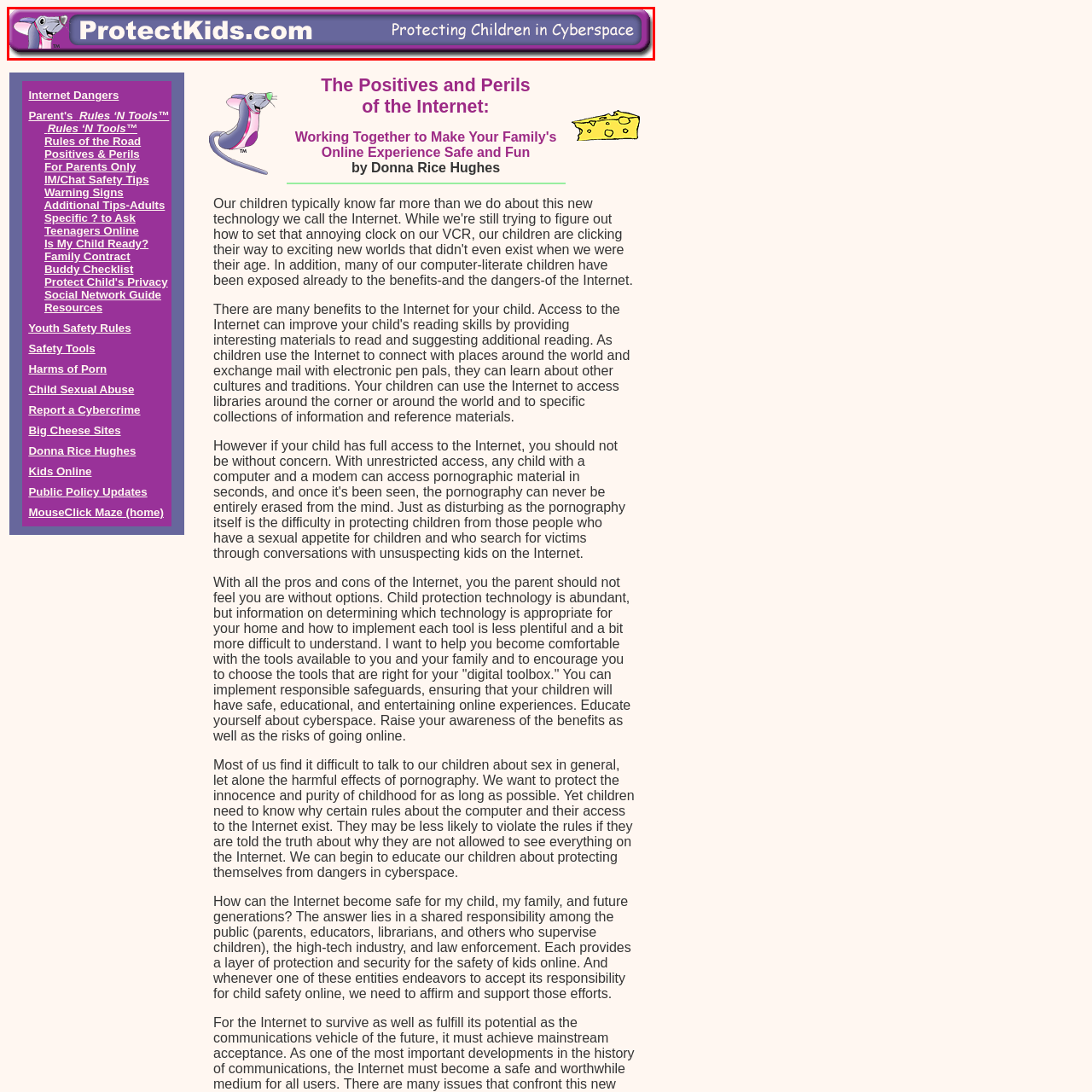Give a detailed account of the scene depicted in the image inside the red rectangle.

The image features a prominent banner from ProtectKids.com, emphasizing its mission of safeguarding children in the digital world. The banner is adorned with a playful elephant graphic, which symbolizes guidance and protection. The bold, white text on a vibrant purple background declares "ProtectKids.com" prominently, while a subtitle, "Protecting Children in Cyberspace," reinforces the website's commitment to child safety online. This visually engaging design aims to capture attention and raise awareness about the importance of protecting young users in an increasingly digital landscape.